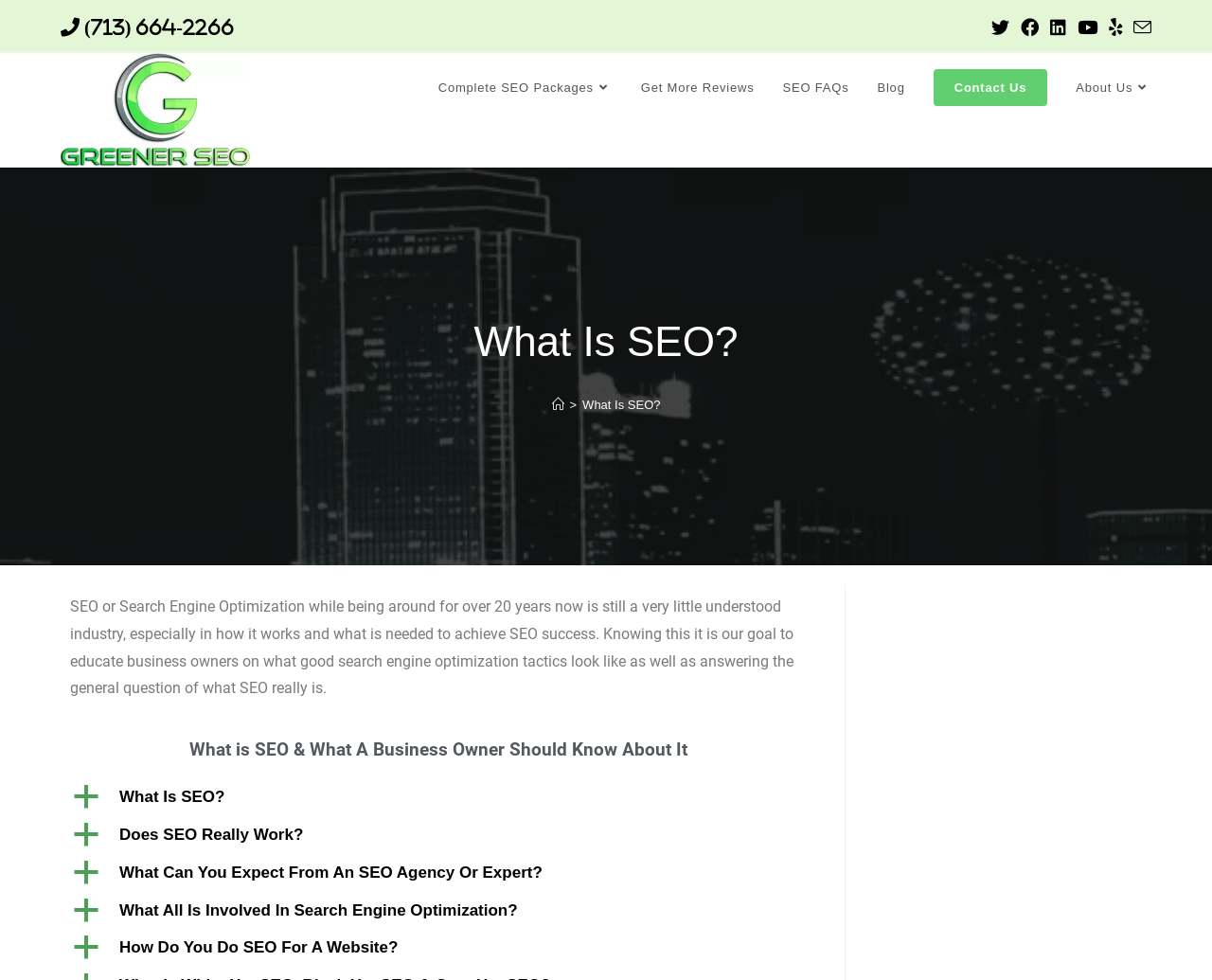Identify and provide the text content of the webpage's primary headline.

What Is SEO?